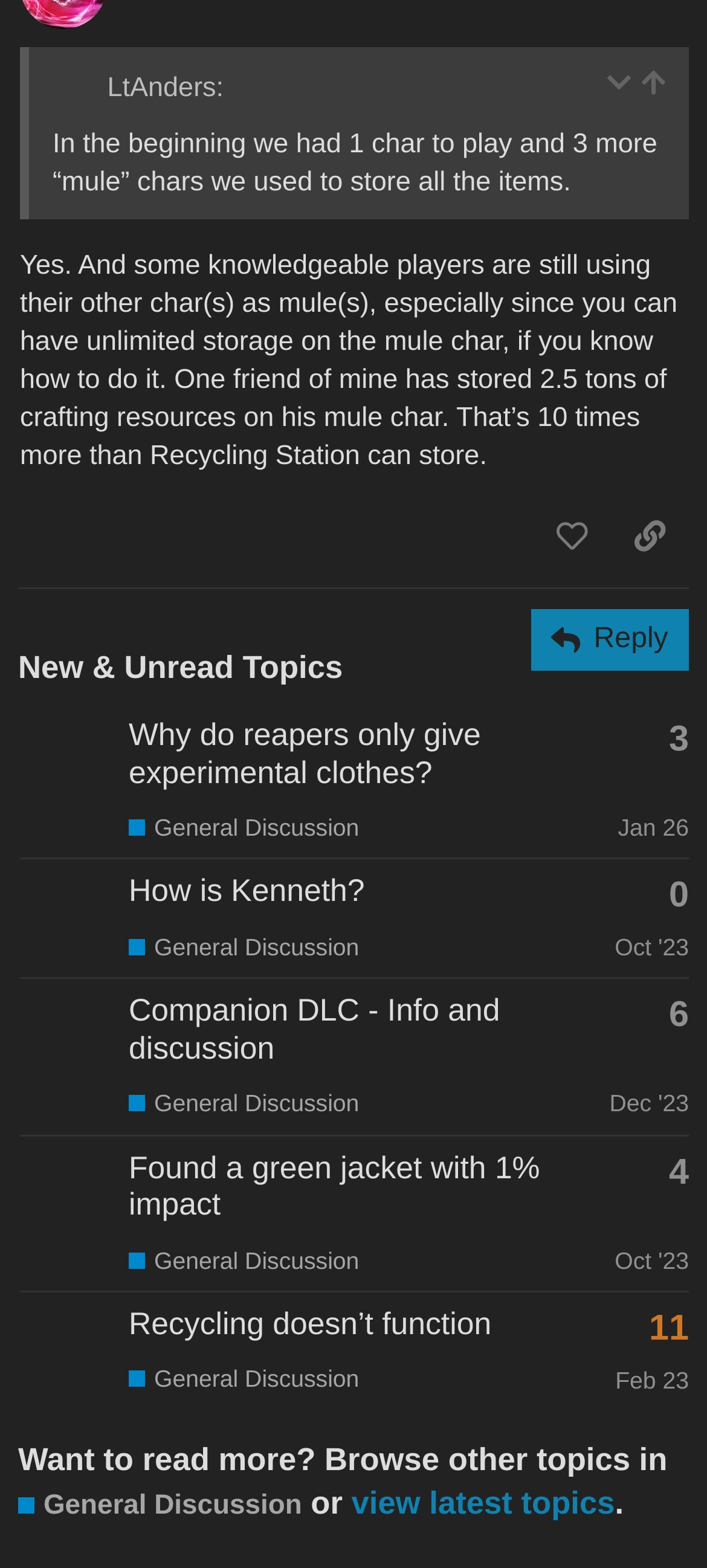Give a short answer to this question using one word or a phrase:
What is the category of the topic 'Companion DLC - Info and discussion'?

General Discussion